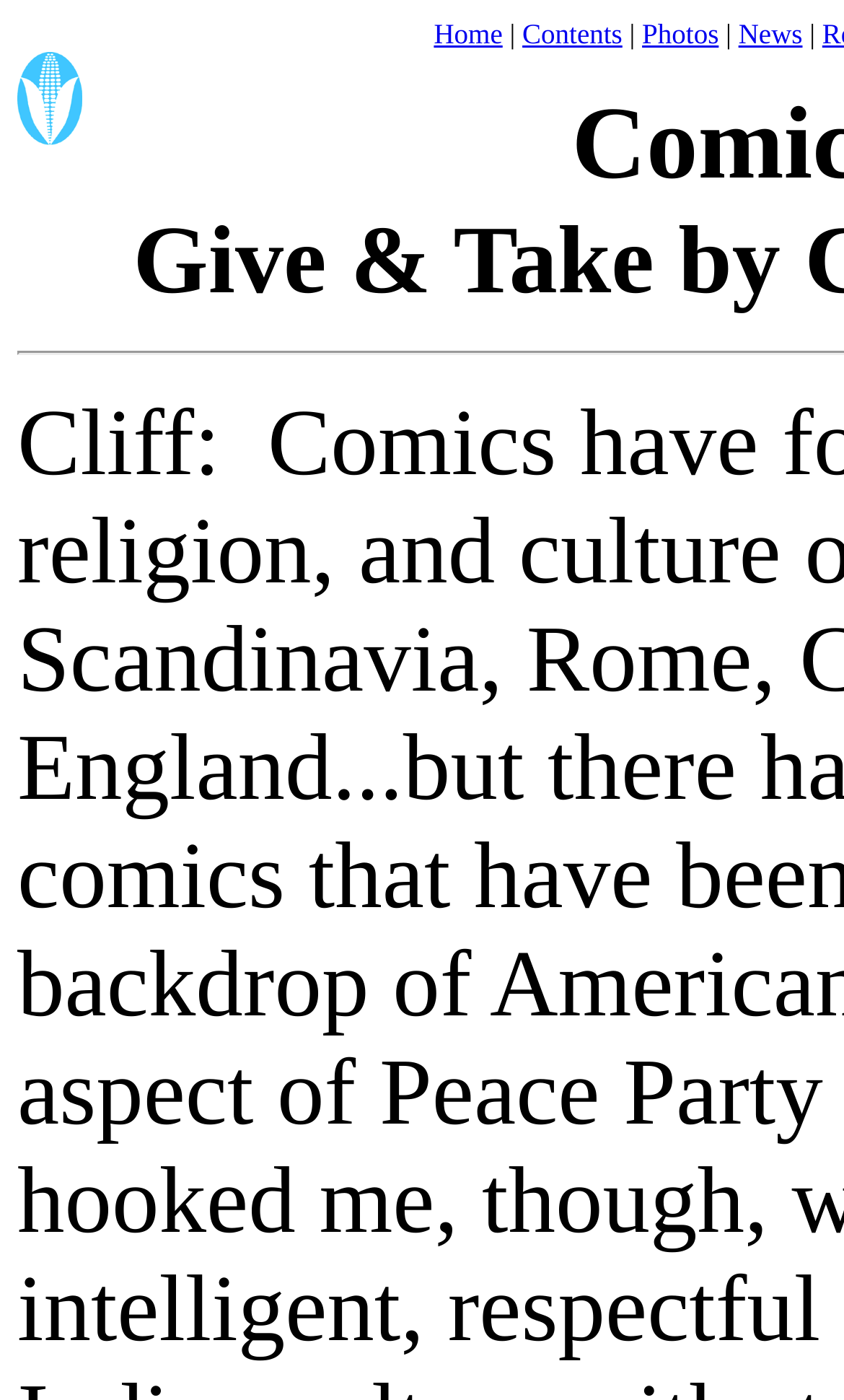What is the last link on the top navigation bar?
Your answer should be a single word or phrase derived from the screenshot.

News